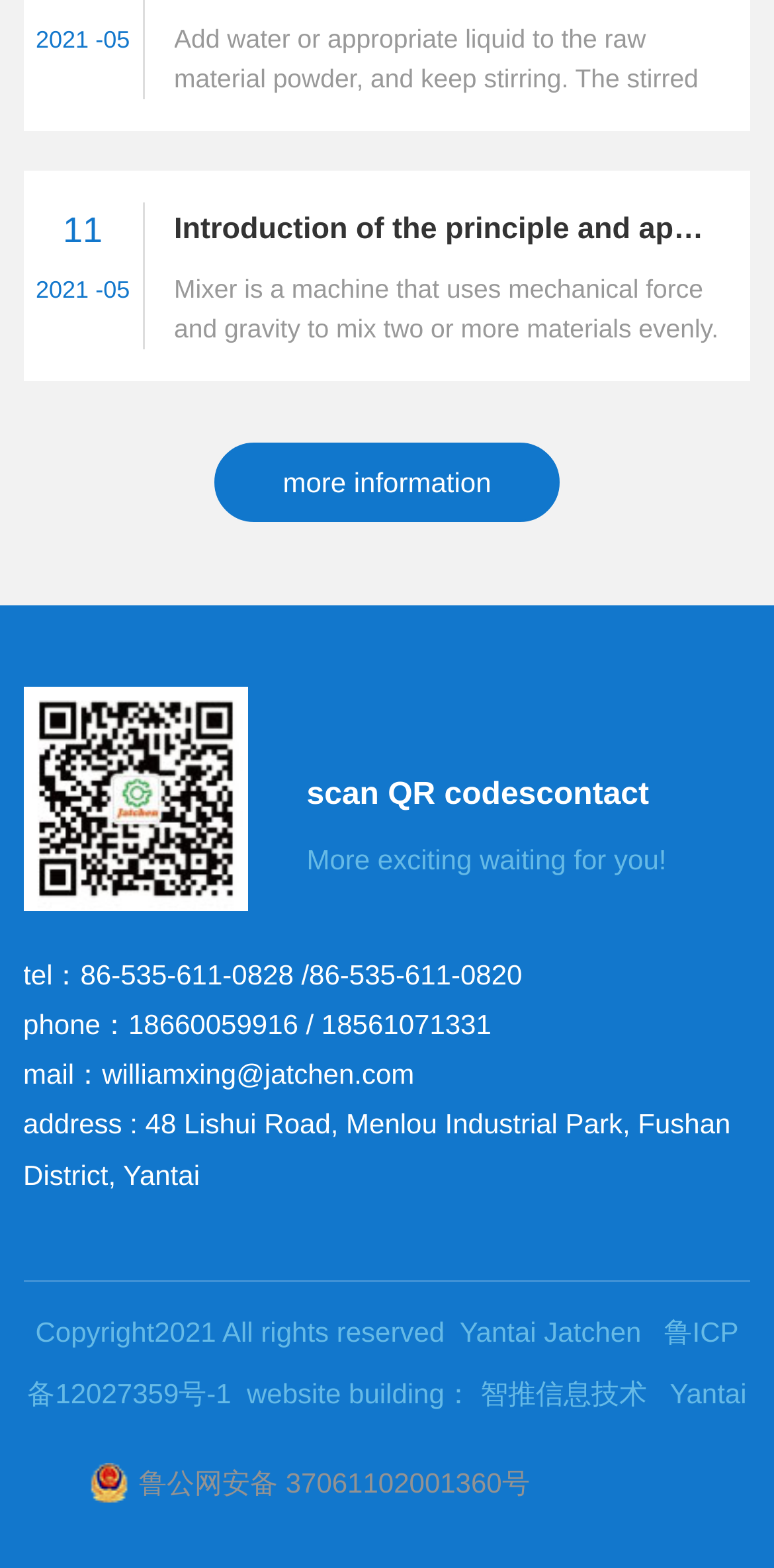What is the address of Yantai Jatchen?
Please provide a single word or phrase as your answer based on the screenshot.

48 Lishui Road, Menlou Industrial Park, Fushan District, Yantai